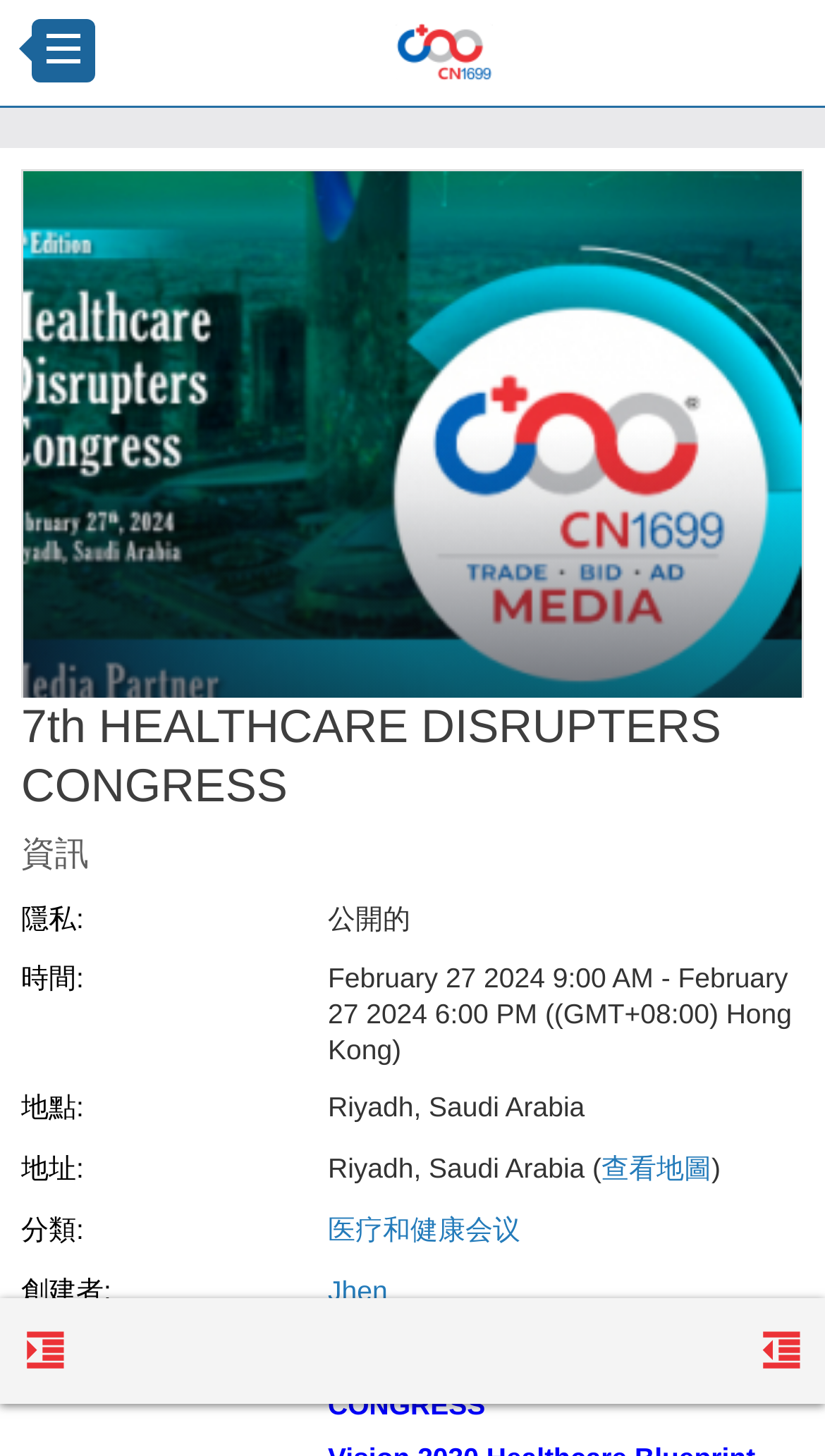Explain the webpage in detail, including its primary components.

The webpage appears to be an event page for the 7th Healthcare Disruptors Congress, scheduled to take place on February 27, 2024, in Riyadh, Saudi Arabia. 

At the top, there is a link to the left and a link with the text "CN1699 Social" to the right, accompanied by an image with the same text. 

Below these elements, there is a prominent heading that reads "7th HEALTHCARE DISRUPTORS CONGRESS". 

Underneath the heading, there is another heading with the text "資訊", which is Chinese for "information". 

The page then displays various details about the event, including the date and time, location, and address. The date and time are specified as February 27, 2024, from 9:00 AM to 6:00 PM, in the Hong Kong time zone. The location is Riyadh, Saudi Arabia, and there is a link to view the map. 

Further down, there are categories and tags, including "医疗和健康会议", which is Chinese for "medical and health conference". 

The page also displays information about the event creator, Jhen, and provides some basic data about the event. 

At the very bottom, there are two links to increase or decrease the indentation format.